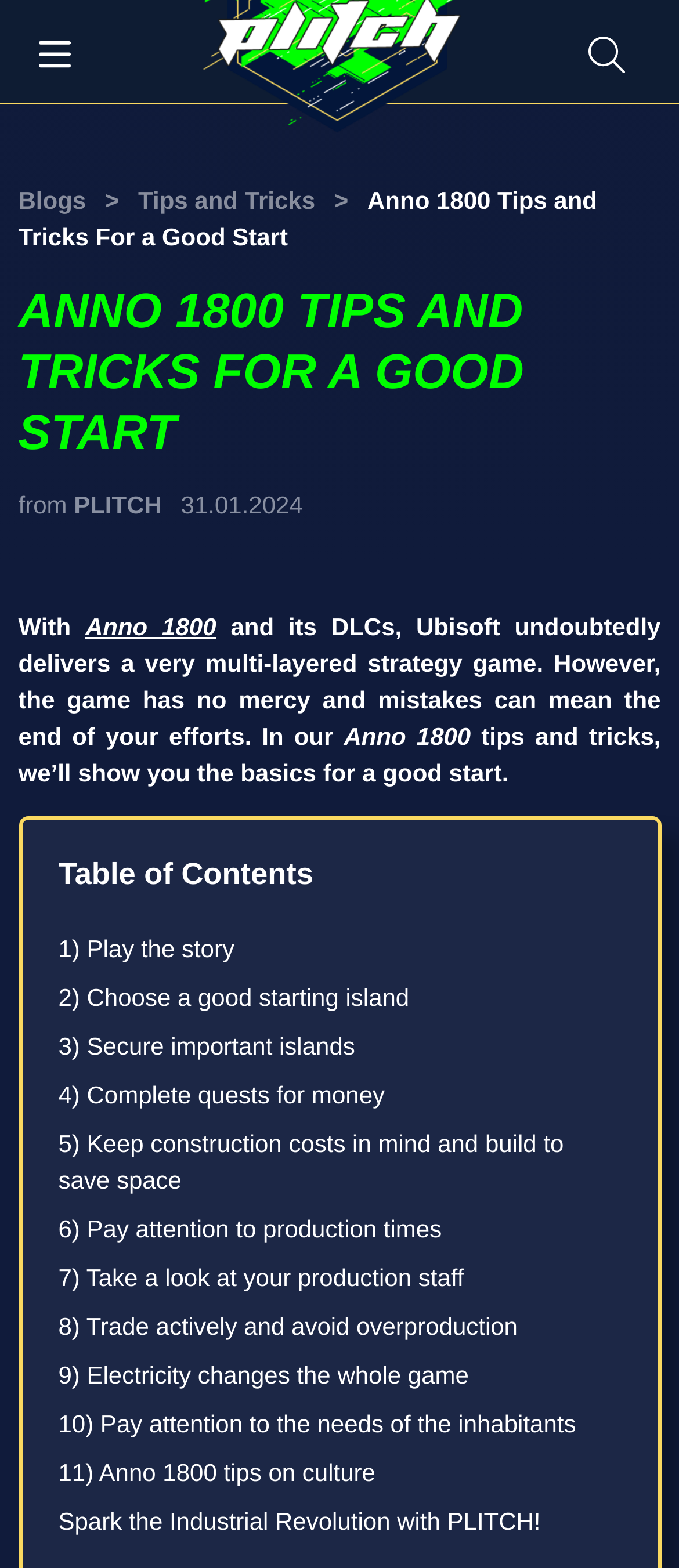Summarize the webpage with a detailed and informative caption.

This webpage is about Anno 1800 tips and tricks for a good start. At the top left, there is a button to toggle navigation, accompanied by a small image. Next to it, there is a link to the website's homepage, "PLITCH", and a search link at the top right, also accompanied by a small image. 

Below the top navigation bar, there is a breadcrumbs navigation section, which includes links to "Blogs" and "Tips and Tricks", as well as the current page title, "Anno 1800 Tips and Tricks For a Good Start". 

The main content of the page starts with a large heading, "ANNO 1800 TIPS AND TRICKS FOR A GOOD START", followed by some introductory text, including the date "31.01.2024" and a brief description of the game. 

The main content is divided into sections, with a "Table of Contents" heading, followed by 11 links to different tips and tricks, such as "Play the story", "Choose a good starting island", and "Pay attention to the needs of the inhabitants". Each link is listed below the previous one, taking up most of the page's content area.